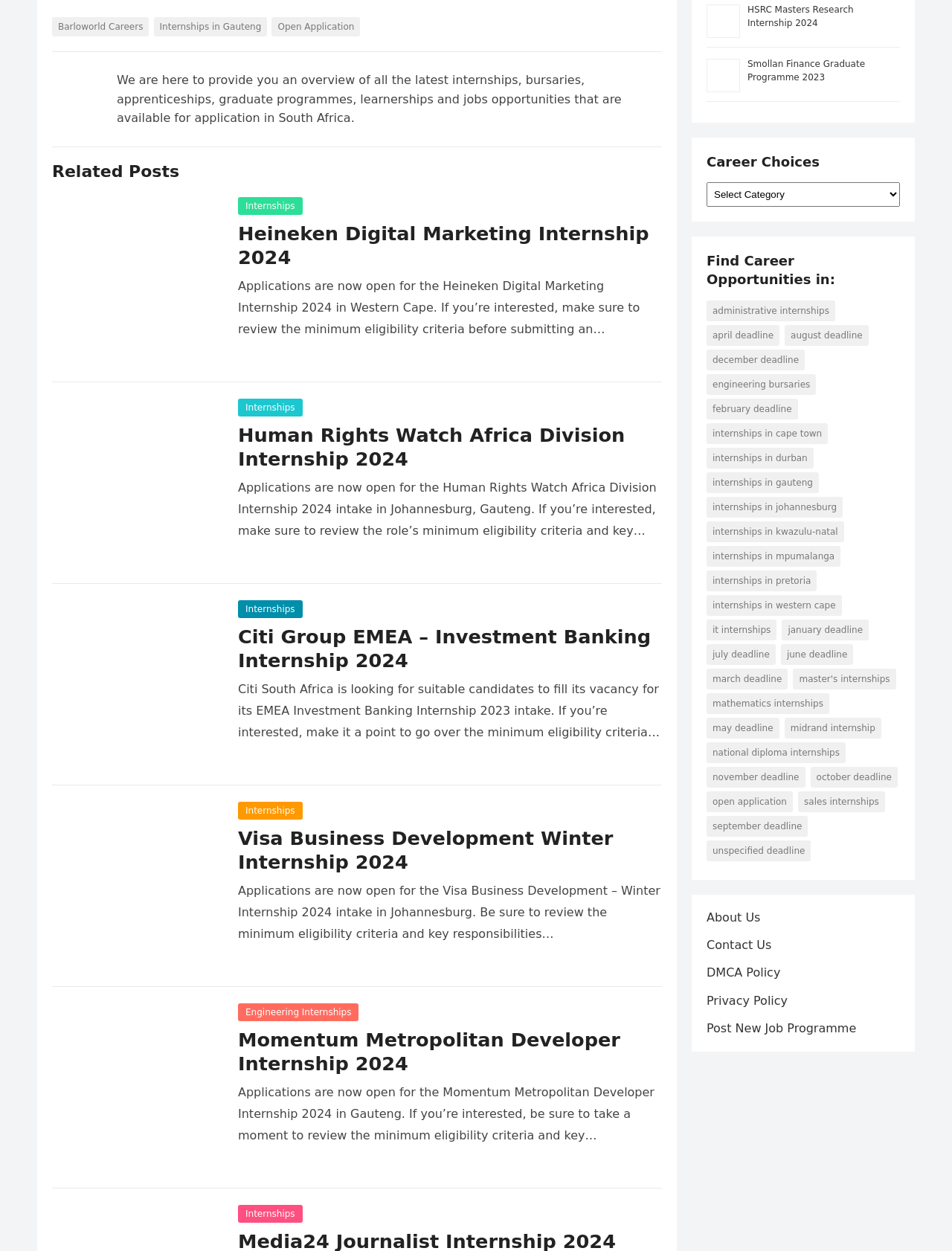Please specify the bounding box coordinates for the clickable region that will help you carry out the instruction: "Apply for the 'Heineken Digital Marketing Internship 2024'".

[0.25, 0.178, 0.682, 0.215]